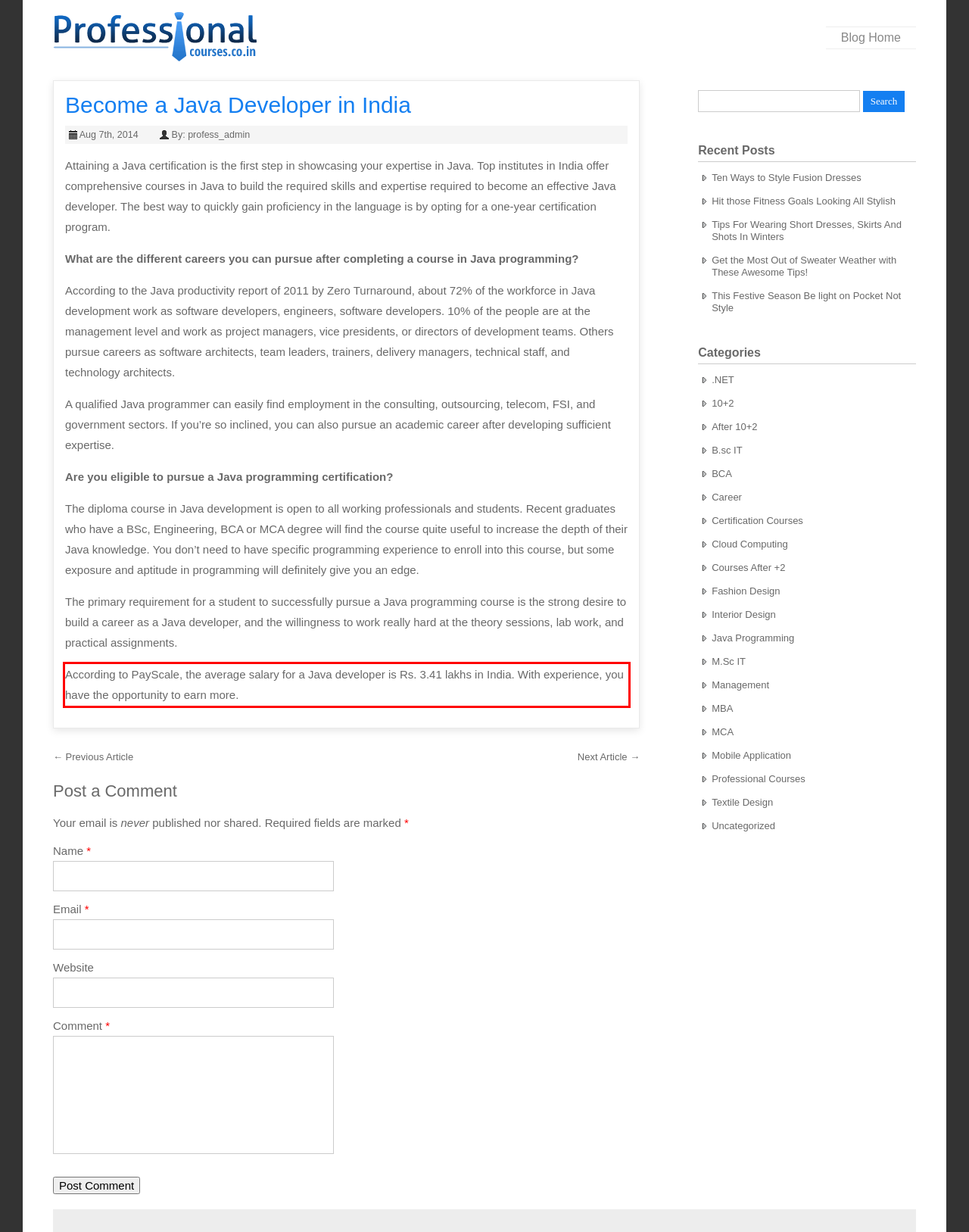You are given a screenshot showing a webpage with a red bounding box. Perform OCR to capture the text within the red bounding box.

According to PayScale, the average salary for a Java developer is Rs. 3.41 lakhs in India. With experience, you have the opportunity to earn more.